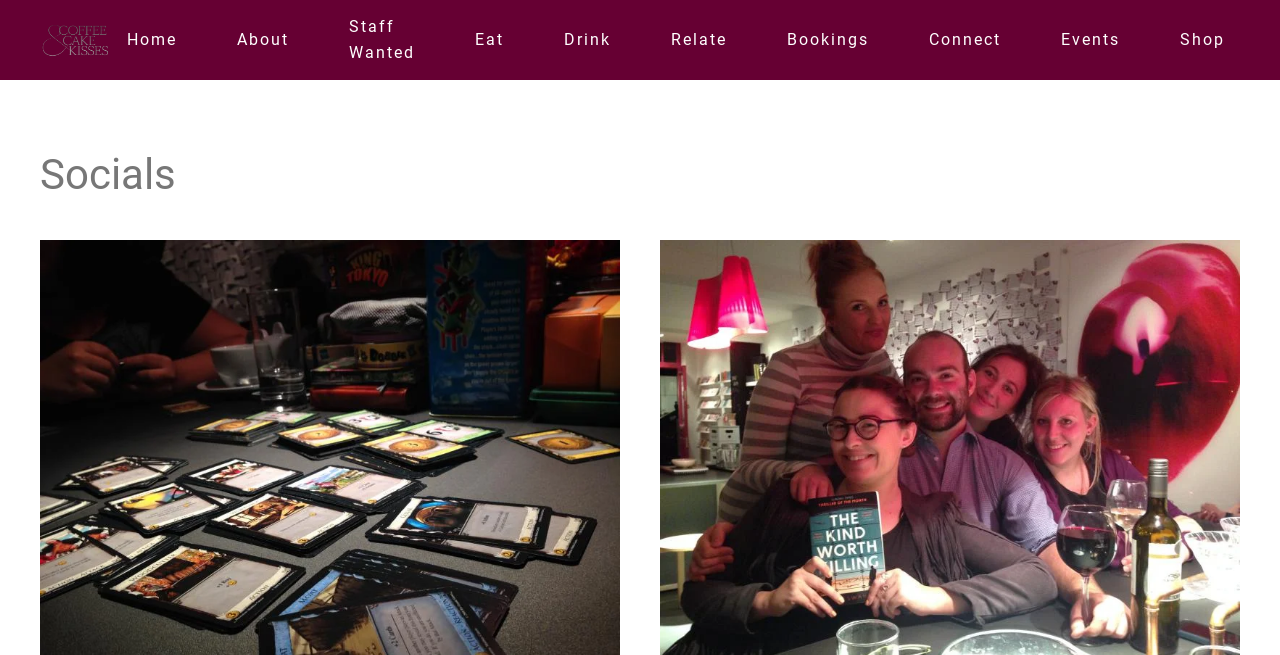Please determine the bounding box coordinates of the element's region to click for the following instruction: "visit the shop".

[0.91, 0.0, 0.969, 0.122]